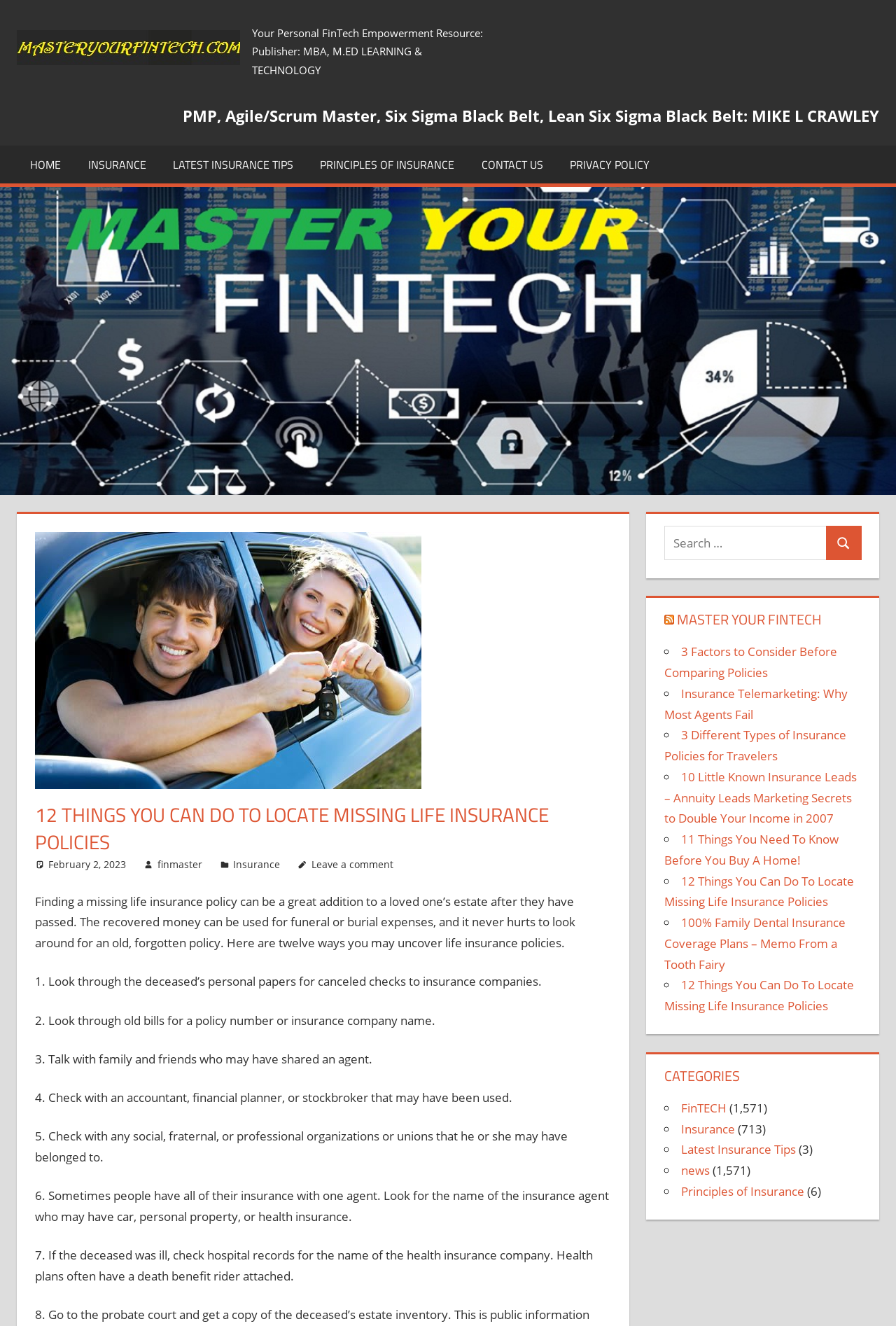Identify the bounding box coordinates of the element to click to follow this instruction: 'Click on the 'MASTER YOUR FINTECH' link'. Ensure the coordinates are four float values between 0 and 1, provided as [left, top, right, bottom].

[0.281, 0.019, 0.387, 0.101]